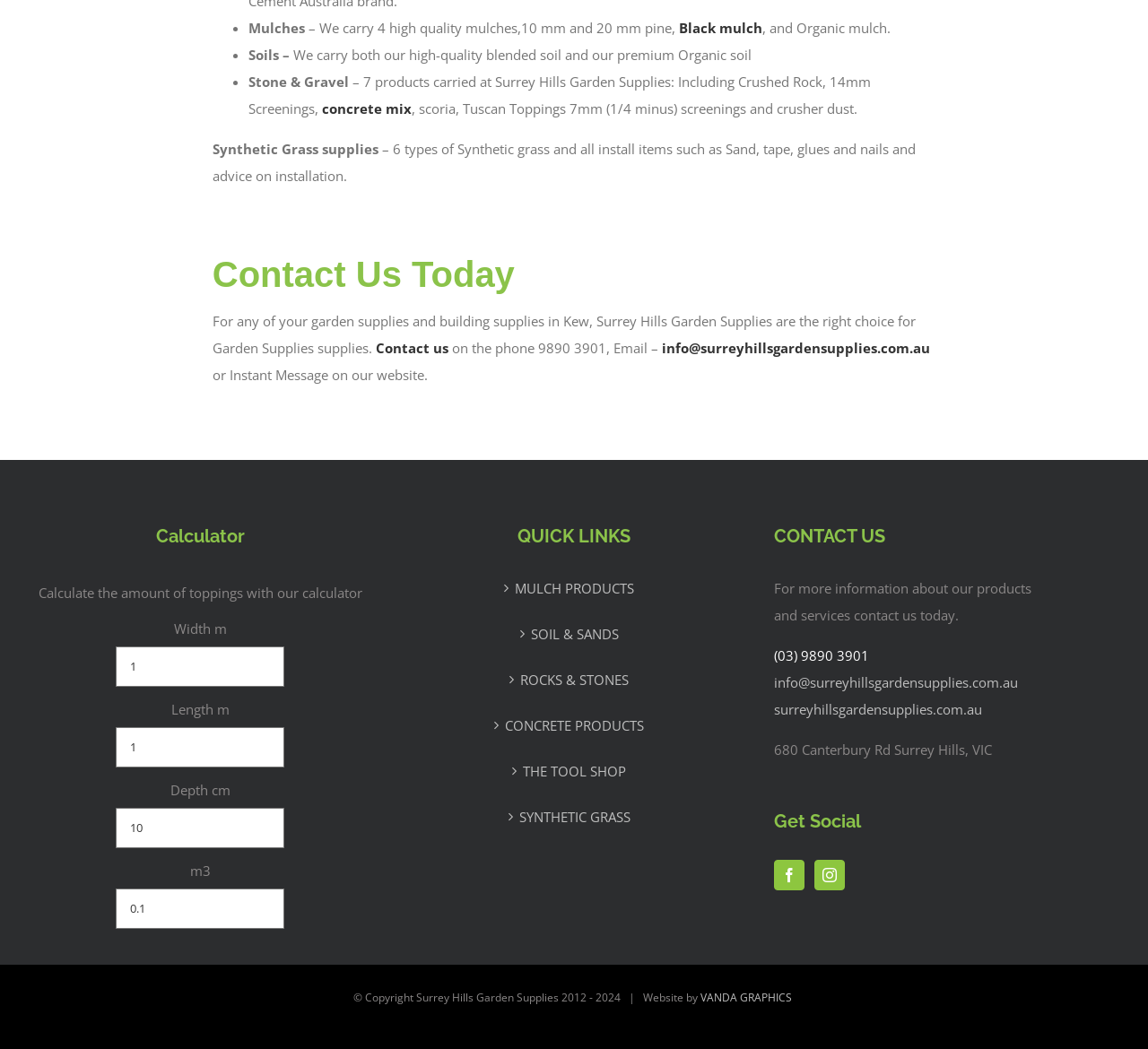Please reply with a single word or brief phrase to the question: 
What is the address of Surrey Hills Garden Supplies?

680 Canterbury Rd Surrey Hills, VIC